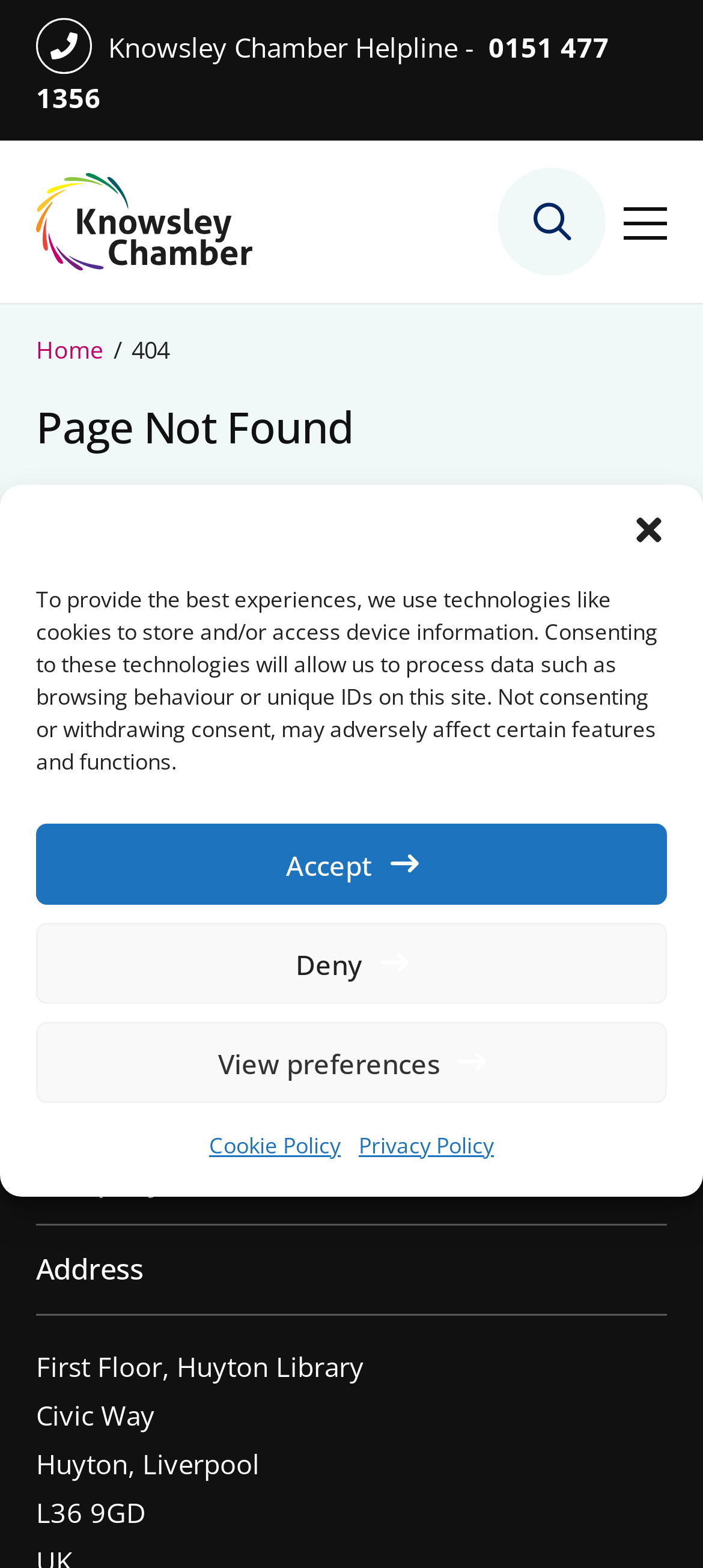Provide a short answer using a single word or phrase for the following question: 
What is the name of the magazine published by Knowsley Chamber?

Knowsley Insight Magazine